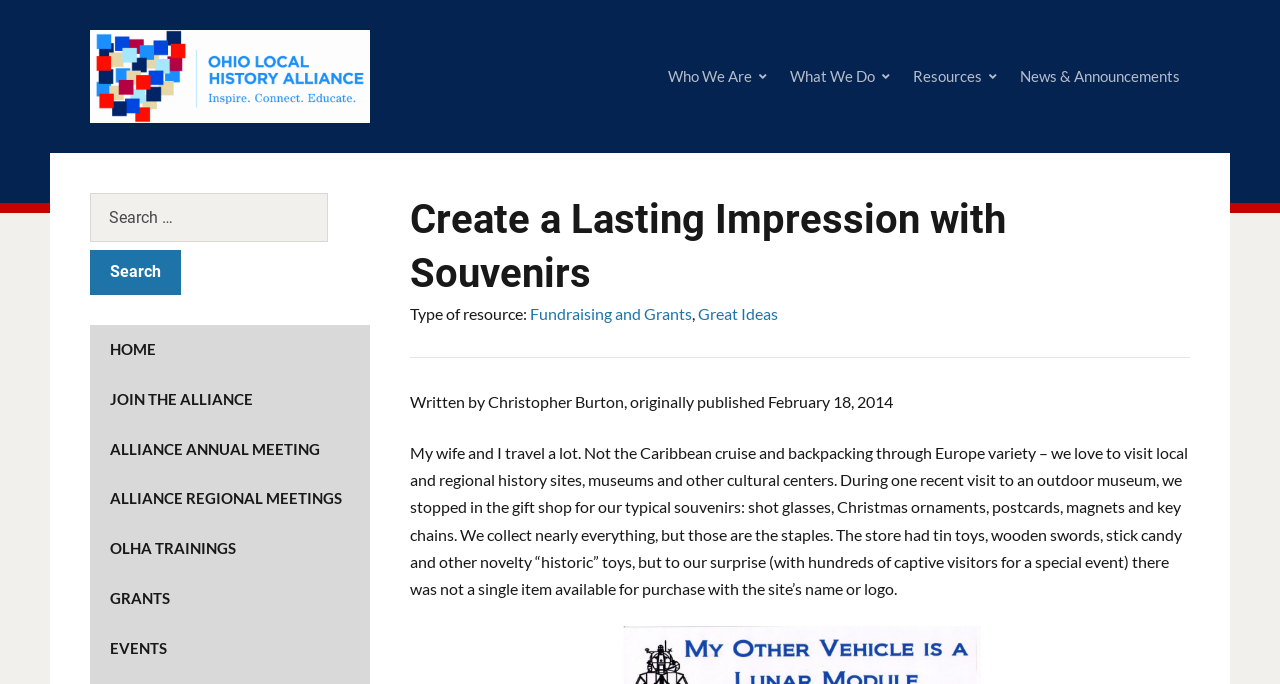Give a detailed overview of the webpage's appearance and contents.

This webpage is about the Ohio Local History Alliance, with a focus on souvenirs. At the top, there is a logo image of the Ohio Local History Alliance, accompanied by a link with the same name. Below the logo, there are five main navigation links: "Who We Are", "What We Do", "Resources", "News & Announcements", and a search bar.

The "News & Announcements" section is prominent, taking up a significant portion of the page. It features a header with the title "Create a Lasting Impression with Souvenirs", followed by a brief description of the type of resource, which is fundraising and grants, as well as great ideas. Below this, there is an article written by Christopher Burton, originally published in 2014, which discusses the author's experience visiting local history sites and museums, and the importance of souvenirs.

To the left of the "News & Announcements" section, there is a column of links, including "HOME", "JOIN THE ALLIANCE", "ALLIANCE ANNUAL MEETING", "ALLIANCE REGIONAL MEETINGS", "OLHA TRAININGS", "GRANTS", and "EVENTS". These links are stacked vertically, with the "HOME" link at the top and the "EVENTS" link at the bottom.